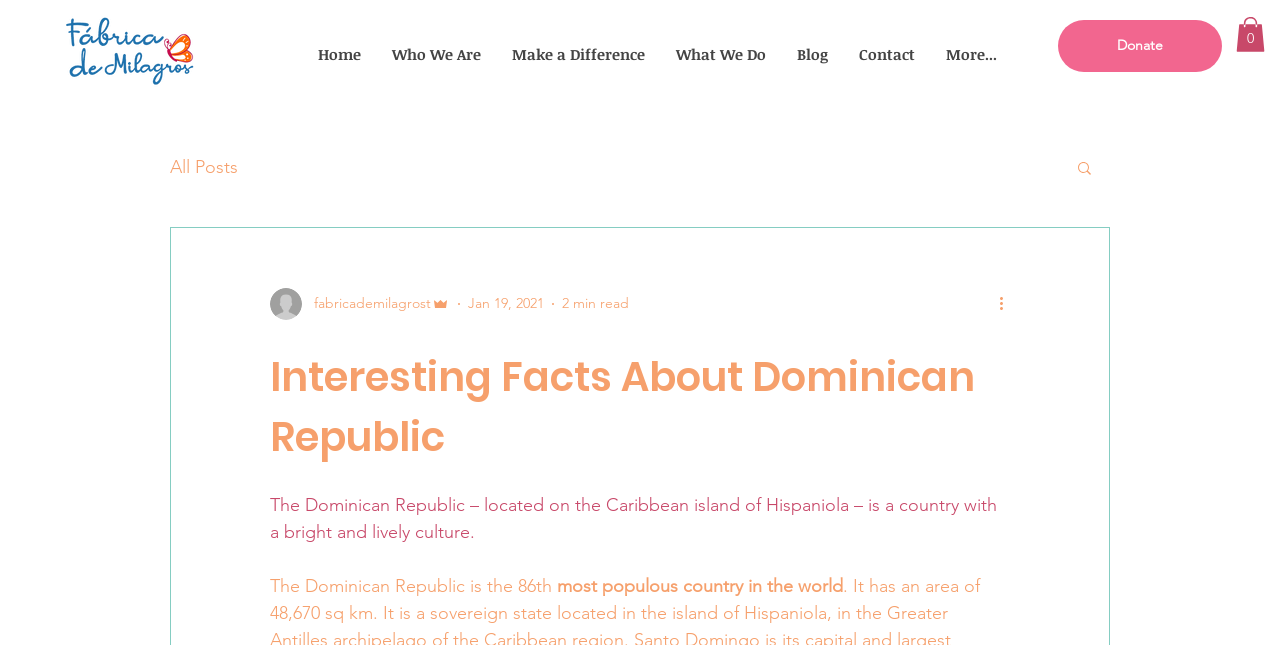How long does it take to read the blog post?
Examine the image and provide an in-depth answer to the question.

The webpage mentions that the blog post takes '2 min read'. Therefore, the answer is 2 min.